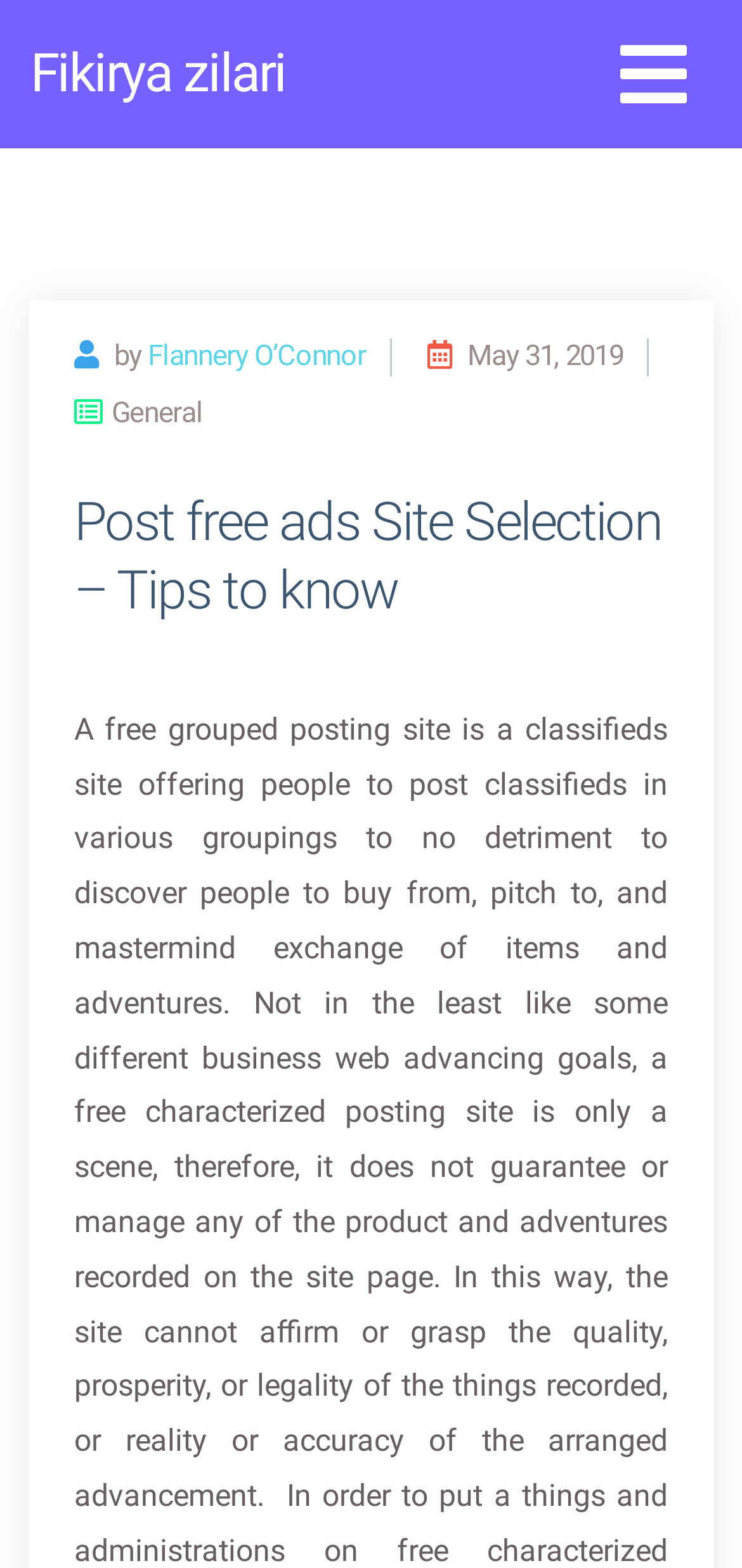Identify and extract the main heading from the webpage.

Post free ads Site Selection – Tips to know